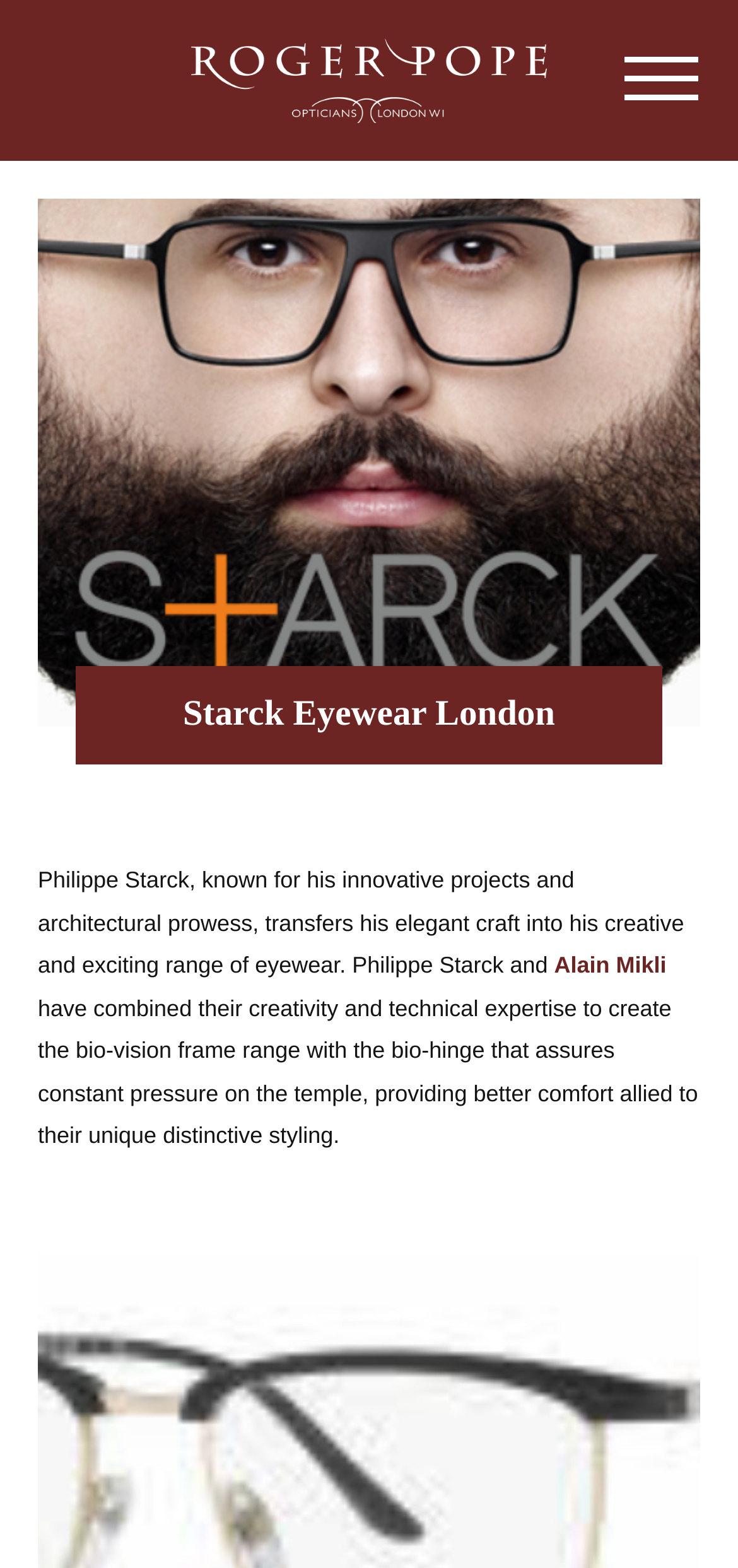Detail the various sections and features of the webpage.

The webpage is about Starck Eyewear, a brand of glasses and frames offered by Roger Pope & Partners, an independent optician in Marylebone, London. 

At the top of the page, there is a link to Roger Pope & Partners, accompanied by an image of the royal warrant, indicating that they are dispensing opticians by appointment to Her Majesty The Queen. 

To the right of this, there is a link to open the mobile navigation menu. 

Below these elements, there is a main navigation menu that spans the width of the page, containing nine links: HOME, ABOUT US, EYEWEAR, LENSES, EYE EXAMINATIONS, SUNGLASSES, CHILDREN, ACCESSORIES, and CONTACT US. Each of these links has a submenu with additional links, such as OUR HISTORY, ABOUT OUR EYEWEAR, and ABOUT OUR LENSES. 

Above the navigation menu, there is a large image, known as the Starck Banner, which takes up most of the width of the page. 

Below the navigation menu, there is a heading that reads "Starck Eyewear London", followed by a paragraph of text that describes the brand, mentioning Philippe Starck, a renowned designer, and his collaboration with Alain Mikli to create a range of eyewear with unique styling and technical features.